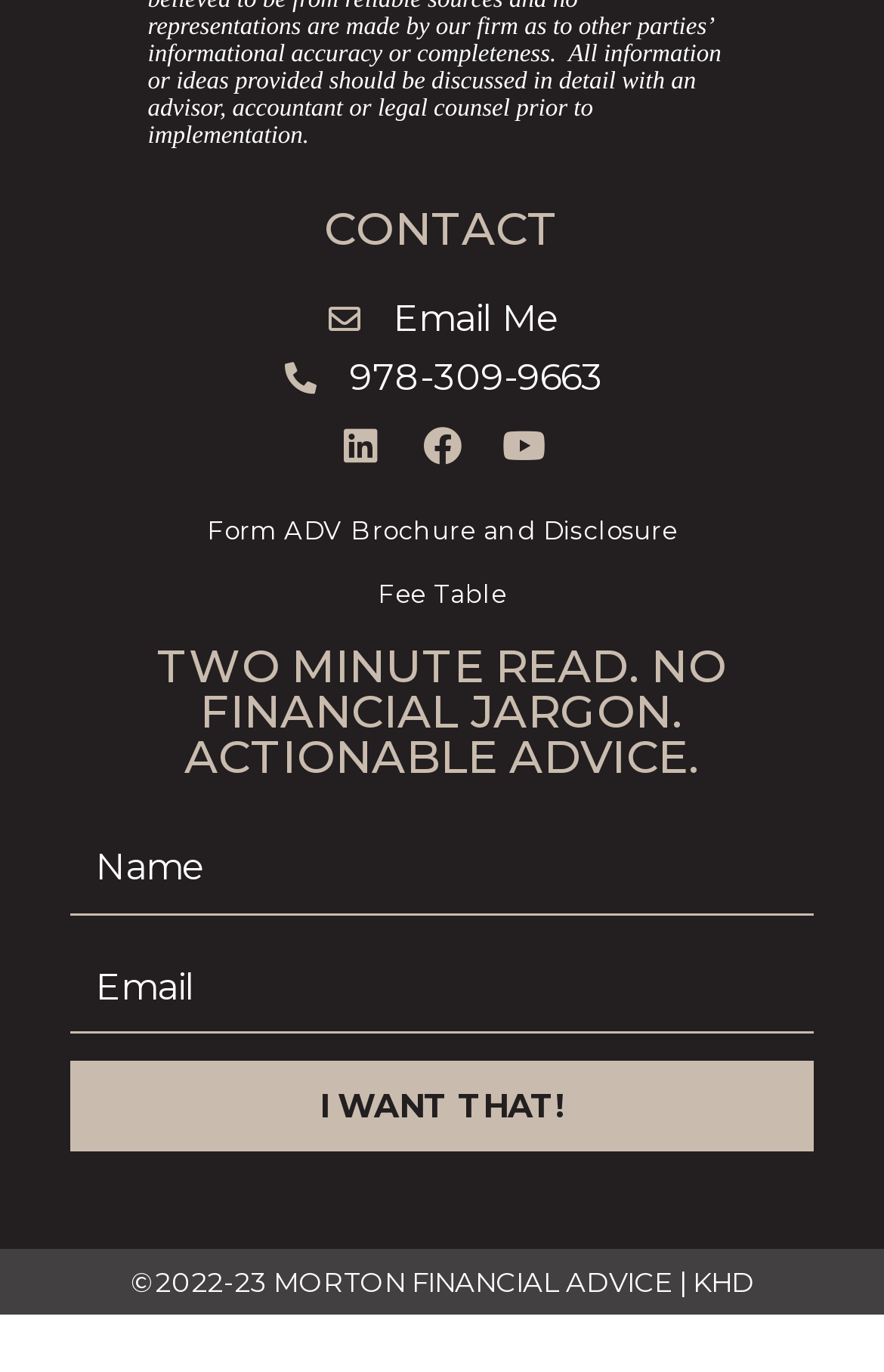Kindly determine the bounding box coordinates for the clickable area to achieve the given instruction: "Search for Public Records".

None